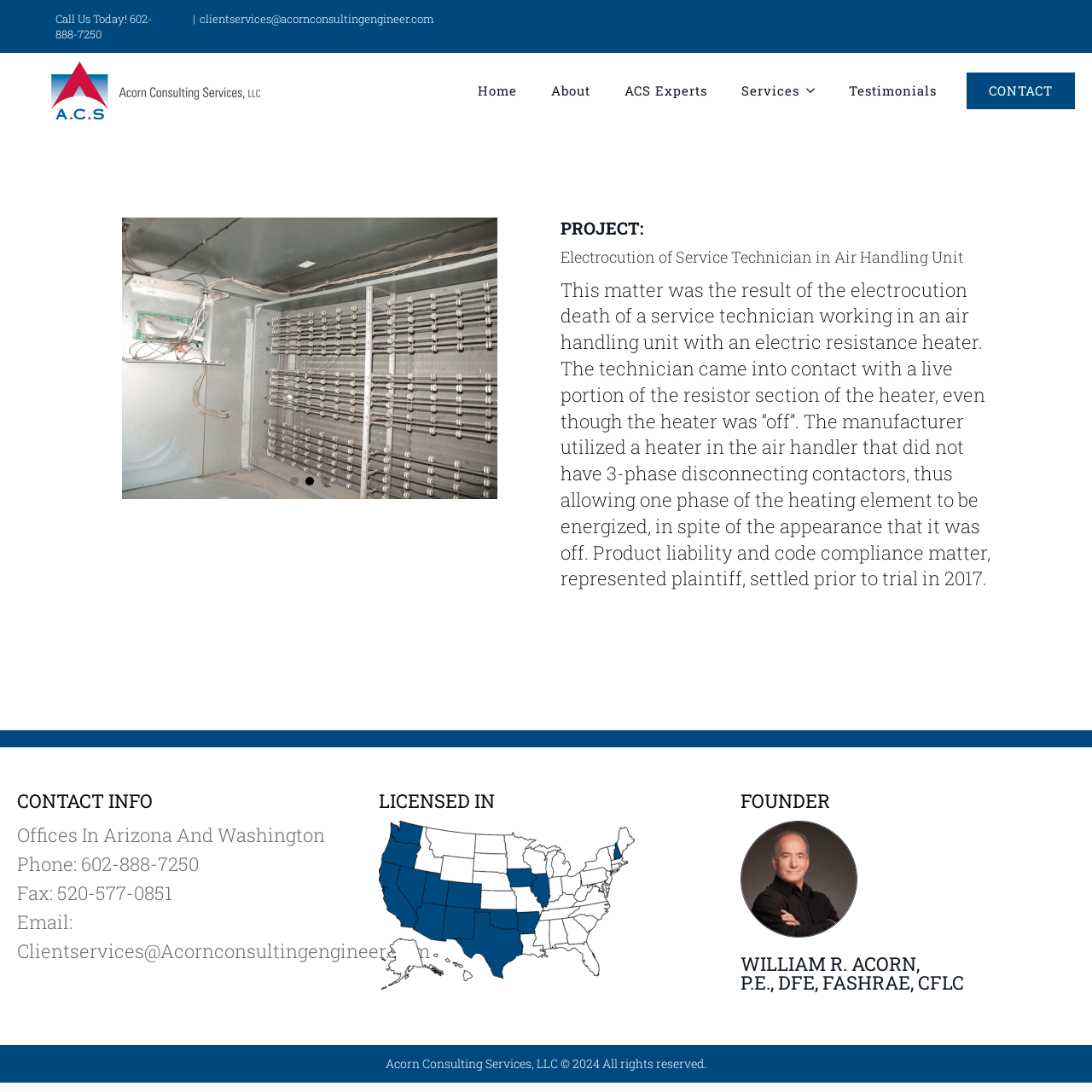Based on the image, provide a detailed and complete answer to the question: 
What is the topic of the project described on this webpage?

I found the topic by reading the heading 'PROJECT:' and the subsequent text that describes the project, which is about the electrocution death of a service technician working in an air handling unit.